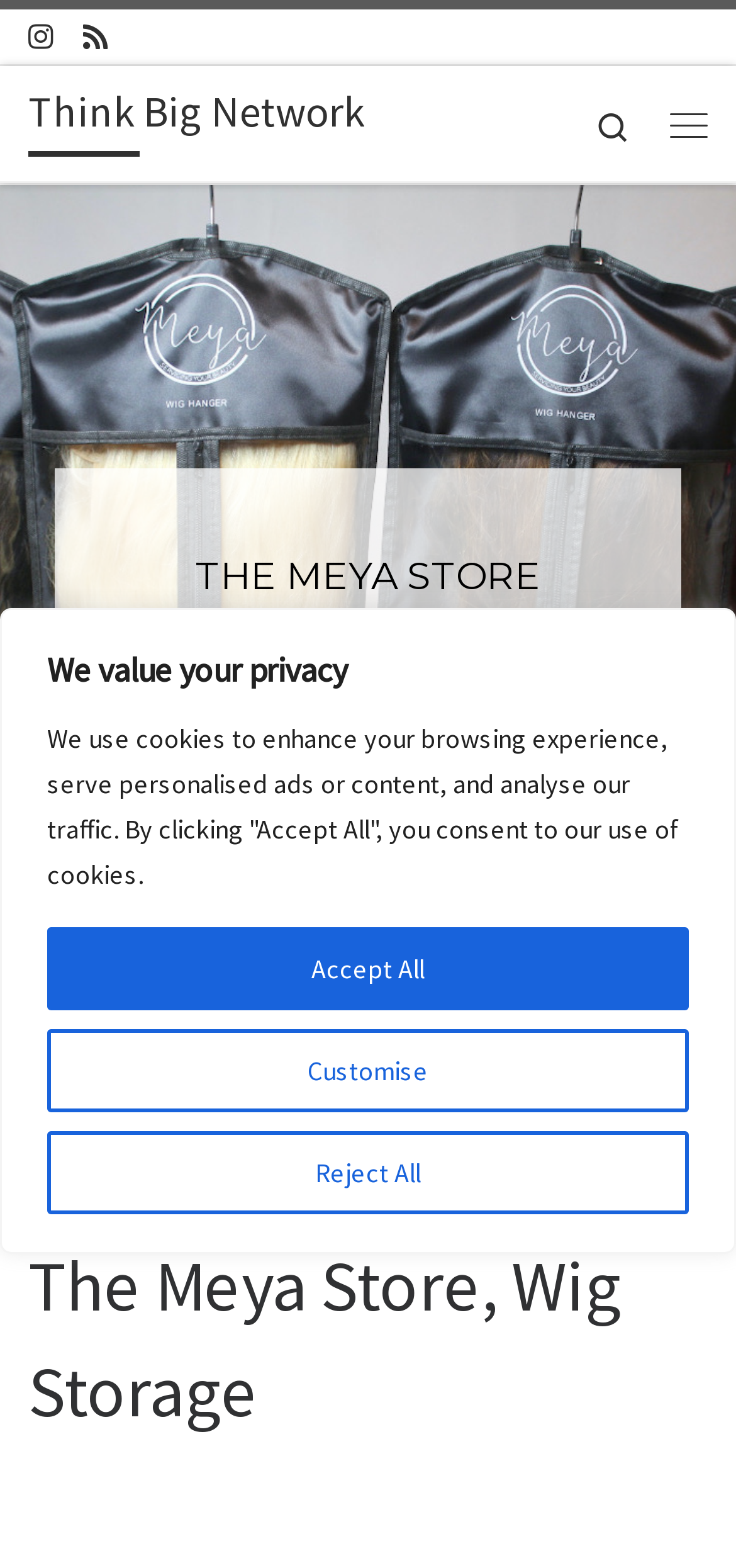Identify the bounding box coordinates for the element you need to click to achieve the following task: "Click the Remedial Applications link". The coordinates must be four float values ranging from 0 to 1, formatted as [left, top, right, bottom].

None